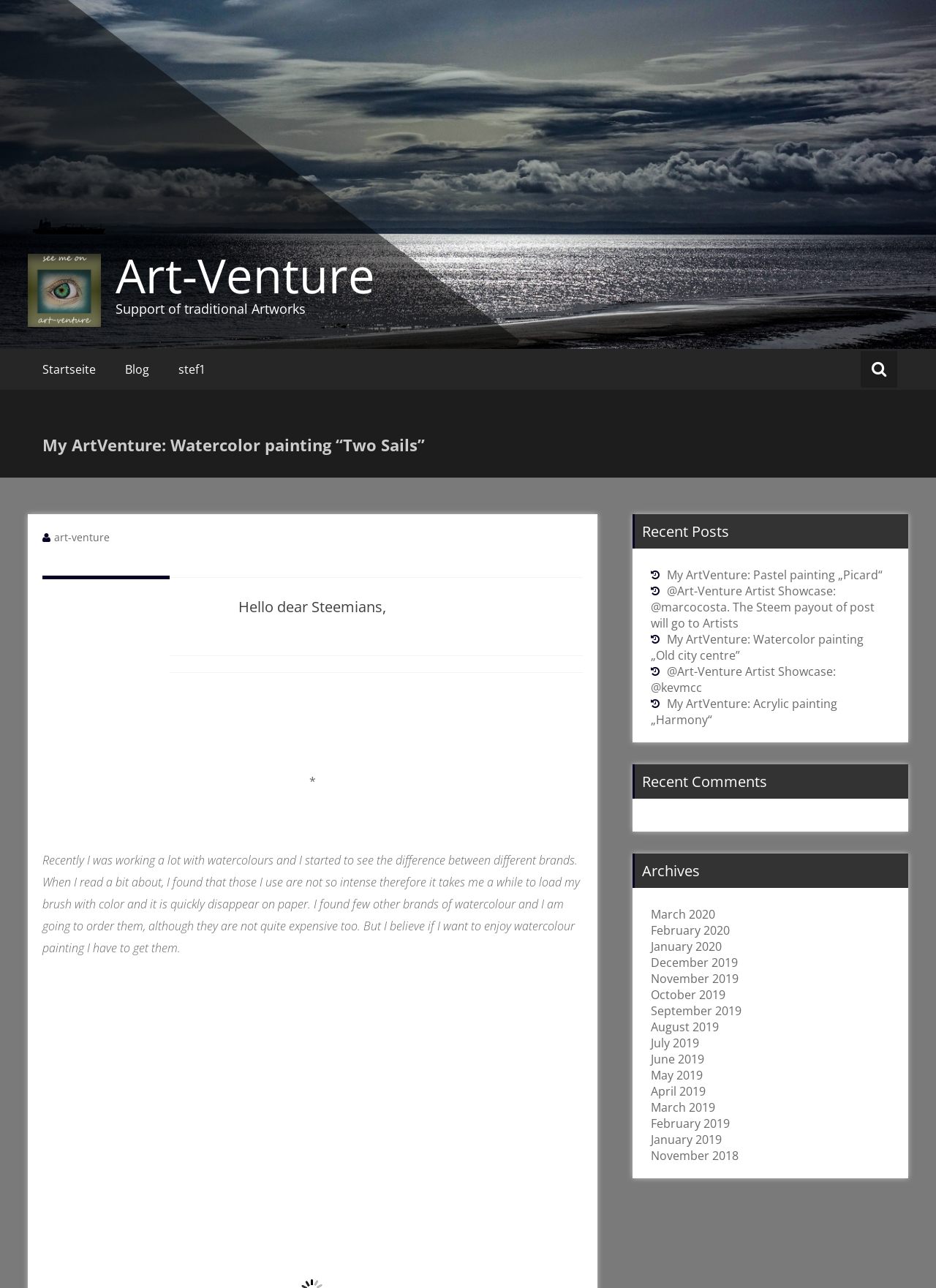Select the bounding box coordinates of the element I need to click to carry out the following instruction: "Read the blog post 'My ArtVenture: Watercolor painting “Two Sails”'".

[0.046, 0.337, 0.454, 0.354]